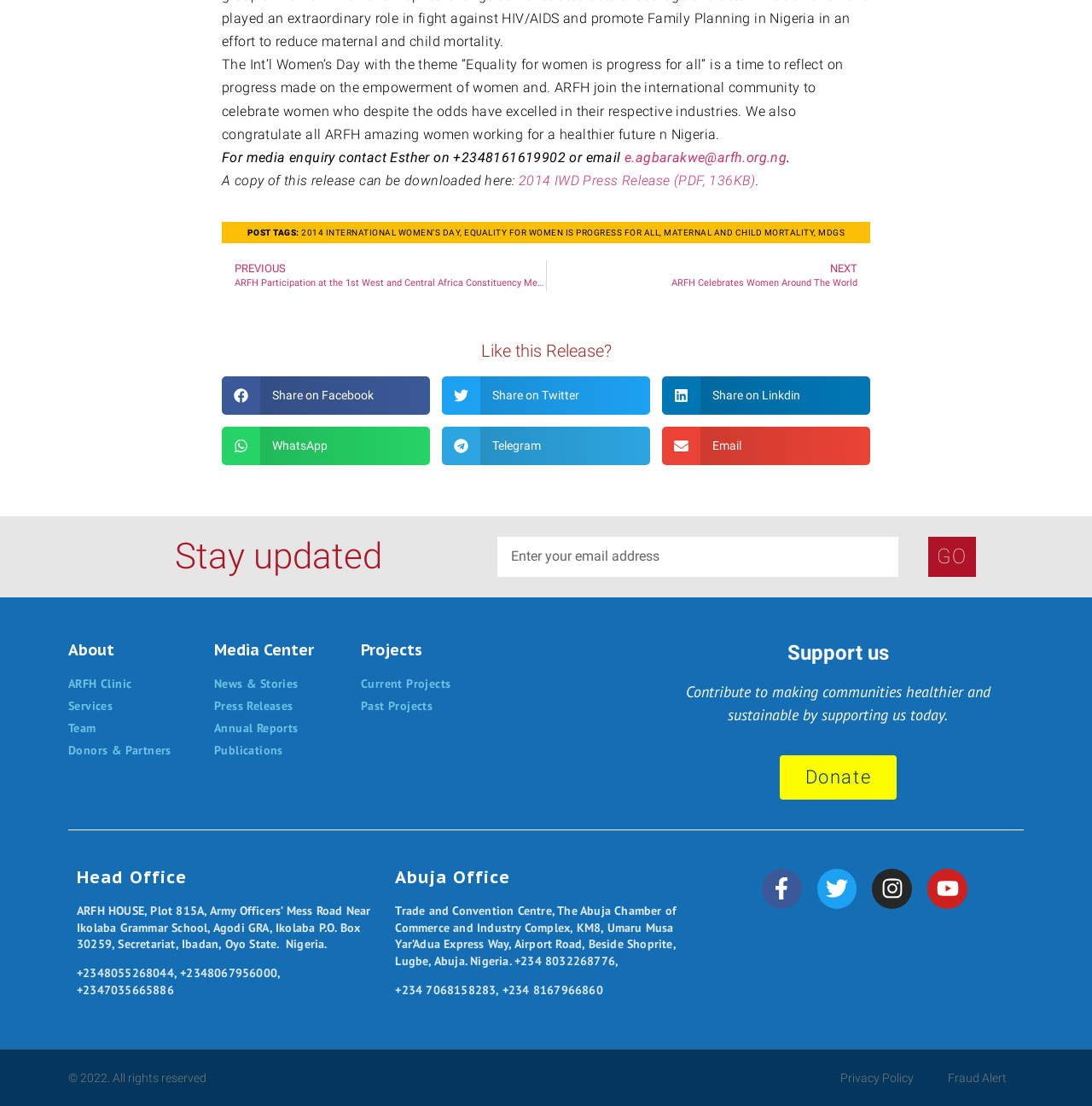Based on the image, provide a detailed response to the question:
How many social media platforms are linked at the bottom of the webpage?

At the bottom of the webpage, there are links to Facebook, Twitter, Instagram, and Youtube, which are four social media platforms.